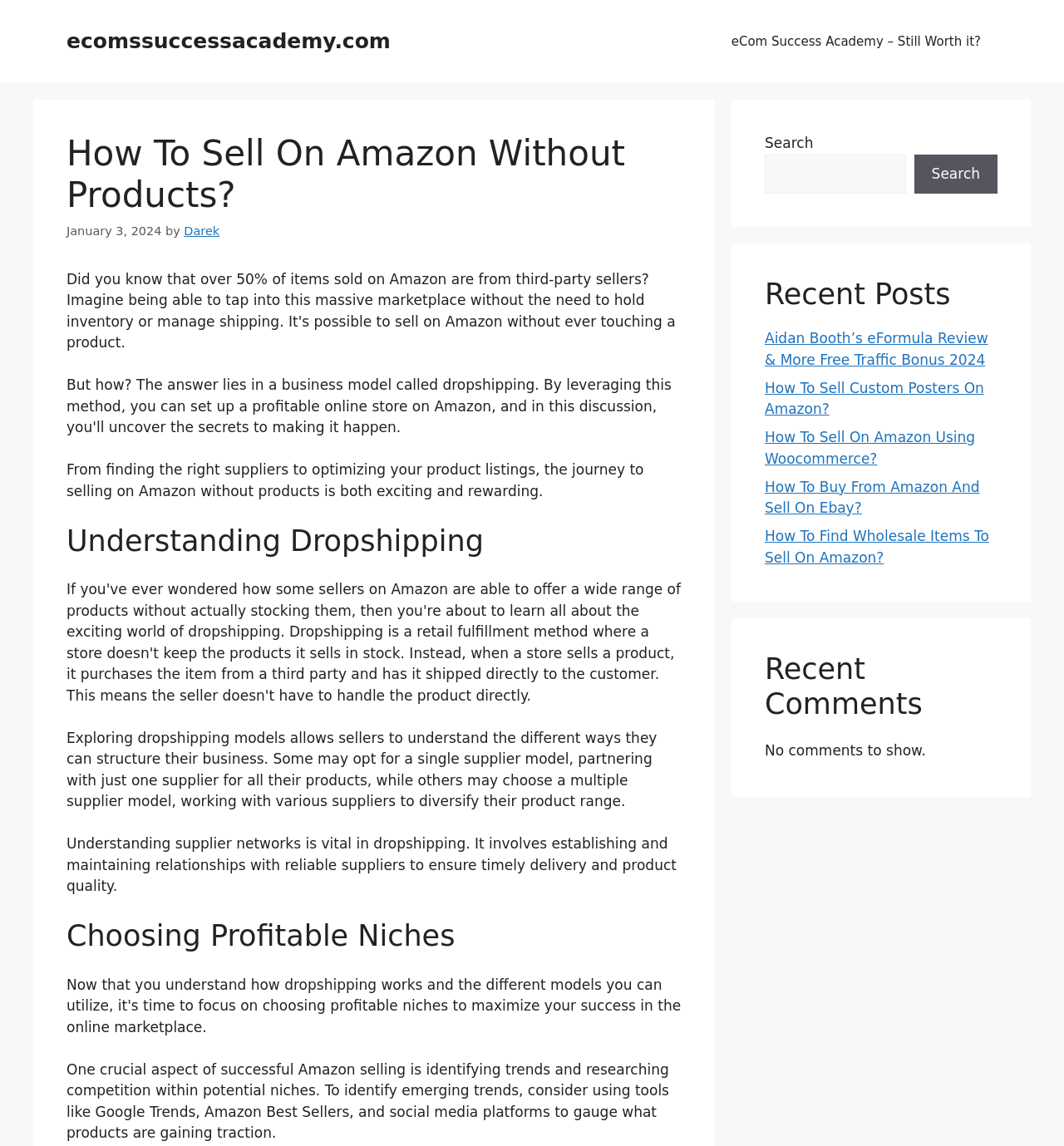Find the bounding box coordinates for the element that must be clicked to complete the instruction: "Read the article about How To Sell On Amazon Without Products". The coordinates should be four float numbers between 0 and 1, indicated as [left, top, right, bottom].

[0.062, 0.116, 0.641, 0.189]